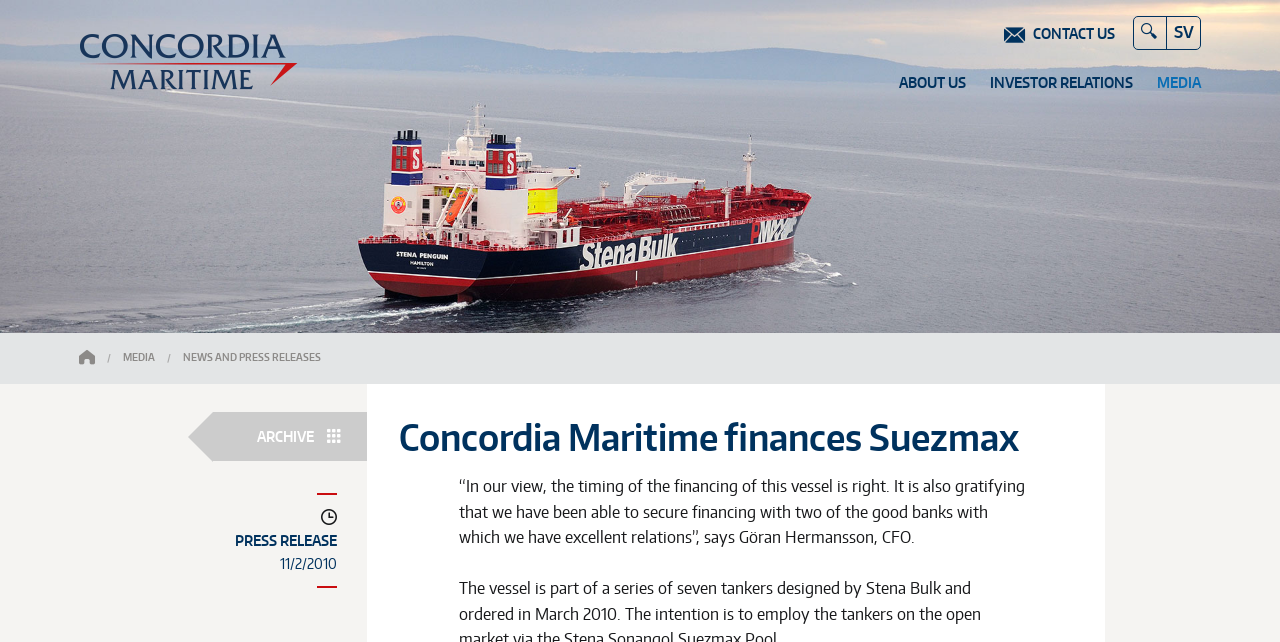Consider the image and give a detailed and elaborate answer to the question: 
How many banks are involved in the financing?

I found the information about the number of banks involved in the financing by looking at the quote in the StaticText element that starts with '“In our view, the timing of the financing of this vessel is right.' and ends with 'says Göran Hermansson, CFO.' The quote mentions 'two of the good banks' which indicates that two banks are involved in the financing.